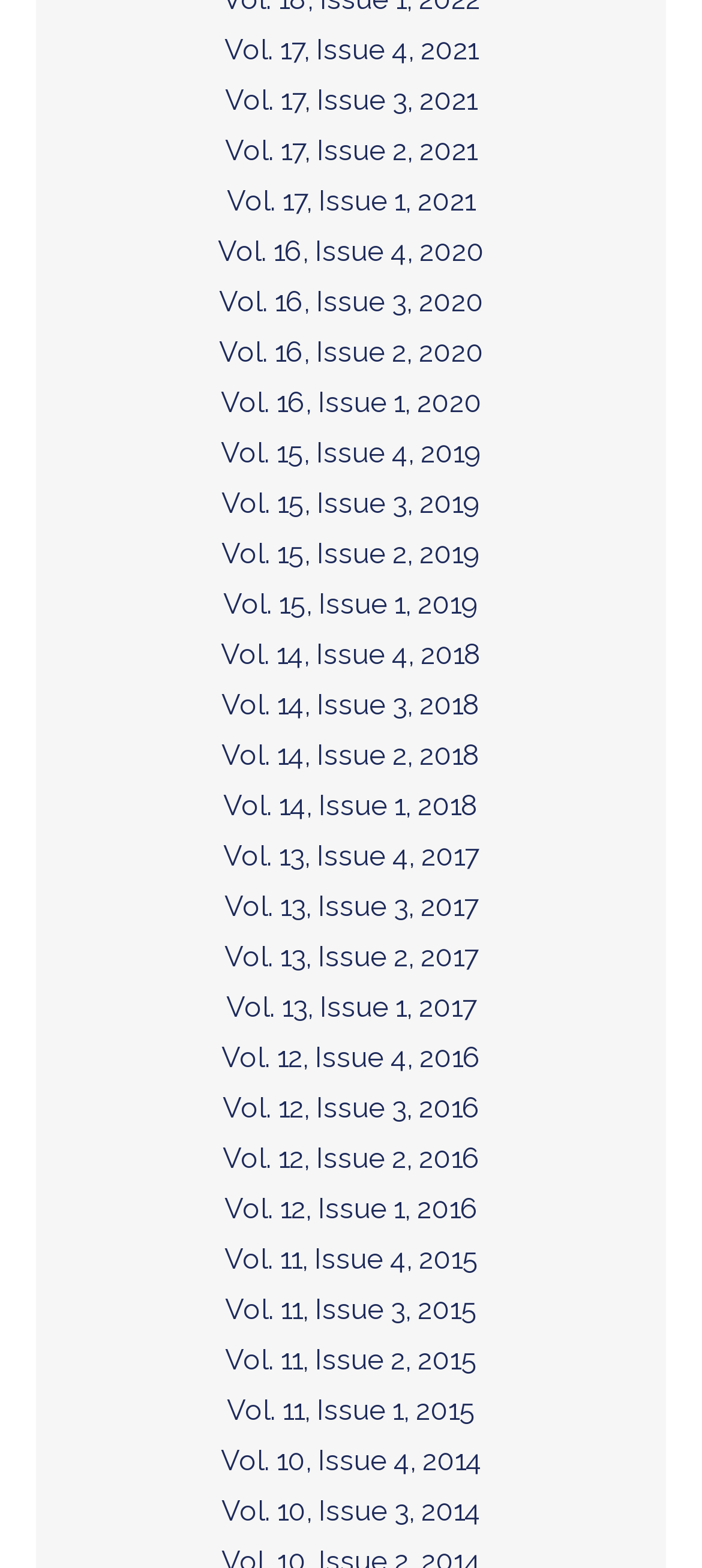Respond to the question below with a single word or phrase:
What is the earliest year with available issues?

2014